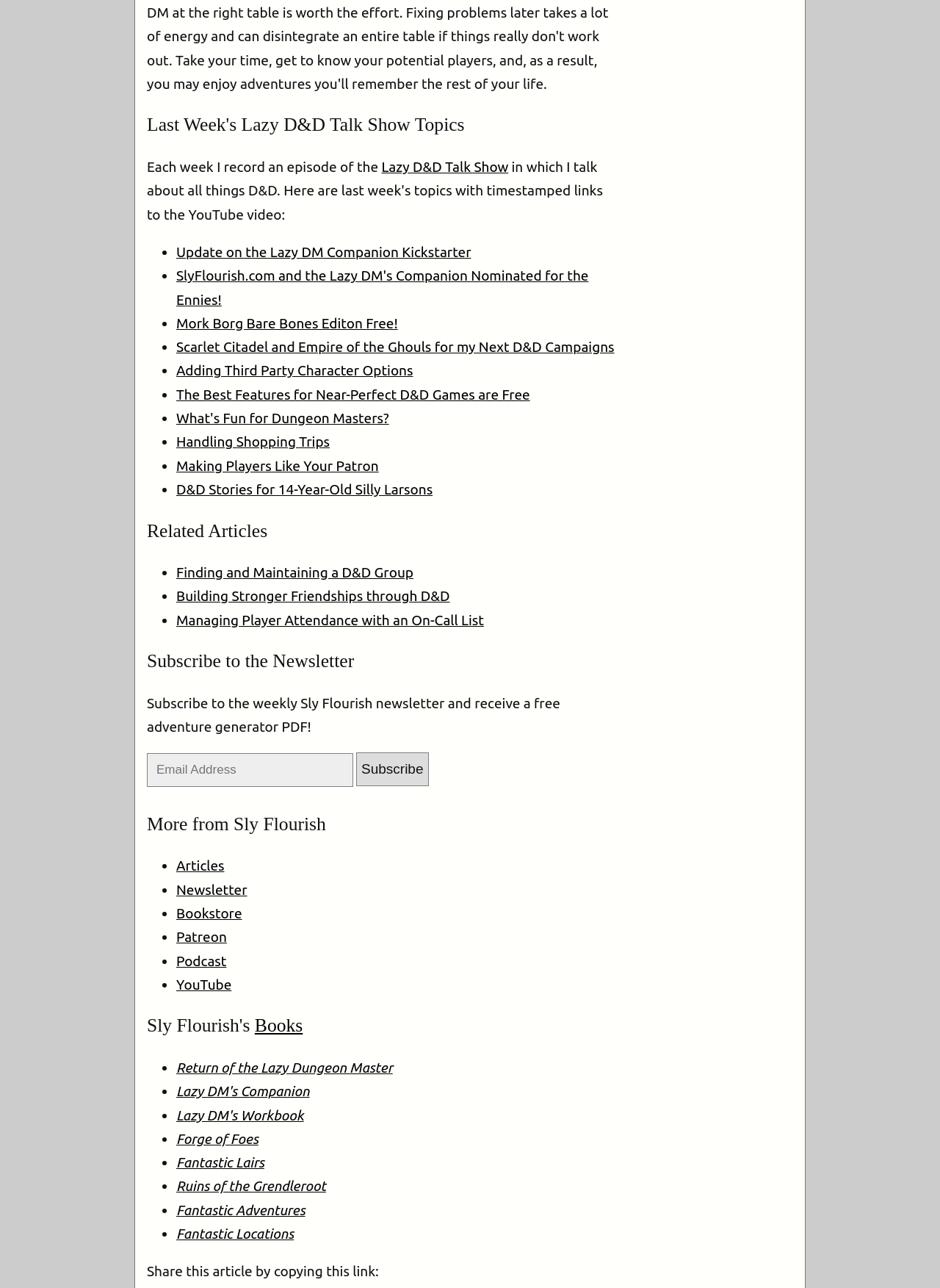Locate the bounding box coordinates of the clickable element to fulfill the following instruction: "Subscribe to the newsletter". Provide the coordinates as four float numbers between 0 and 1 in the format [left, top, right, bottom].

[0.379, 0.584, 0.456, 0.611]